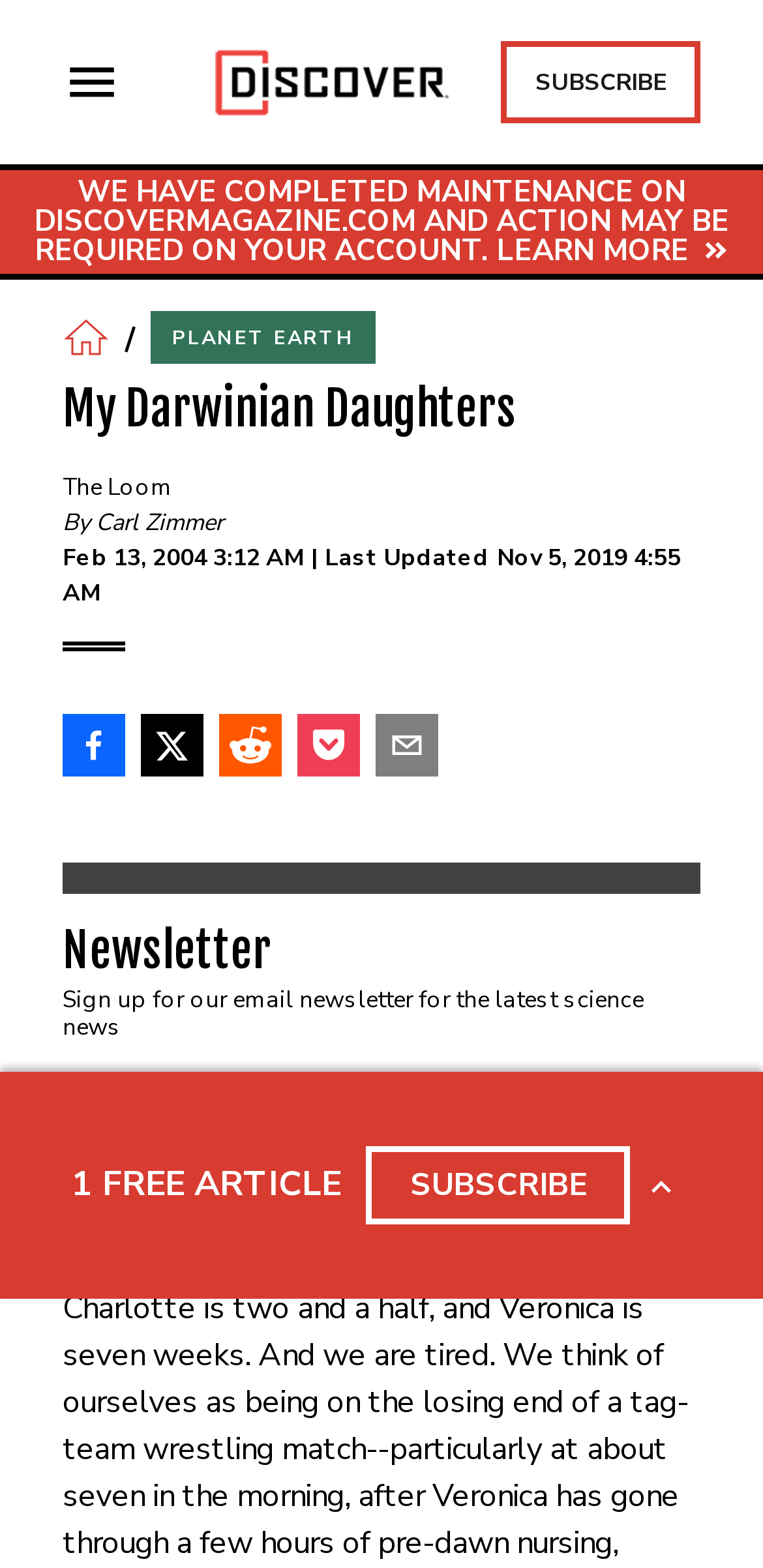What is the purpose of the textbox?
Using the information from the image, provide a comprehensive answer to the question.

The textbox is located below the heading 'Newsletter' and has a label 'Email Address', which suggests that its purpose is to enter an email address, likely to sign up for a newsletter.